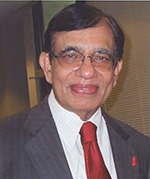What is the main topic of Dr. Nathan's article?
Refer to the screenshot and respond with a concise word or phrase.

Lifestyle medicine